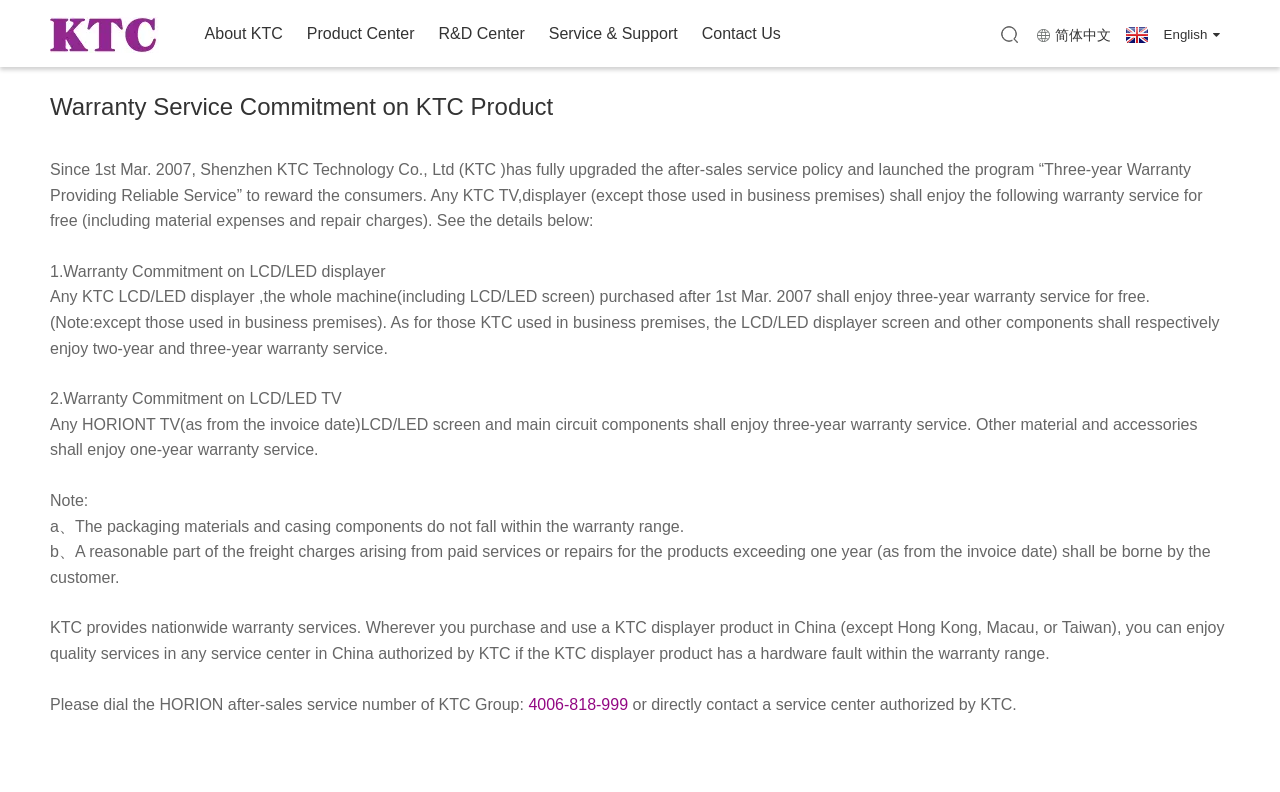Where can customers enjoy quality services for KTC displayer products?
Look at the webpage screenshot and answer the question with a detailed explanation.

According to the static text 'KTC provides nationwide warranty services. Wherever you purchase and use a KTC displayer product in China (except Hong Kong, Macau, or Taiwan), you can enjoy quality services in any service center in China authorized by KTC...', customers can enjoy quality services for KTC displayer products at any service center in China authorized by KTC.